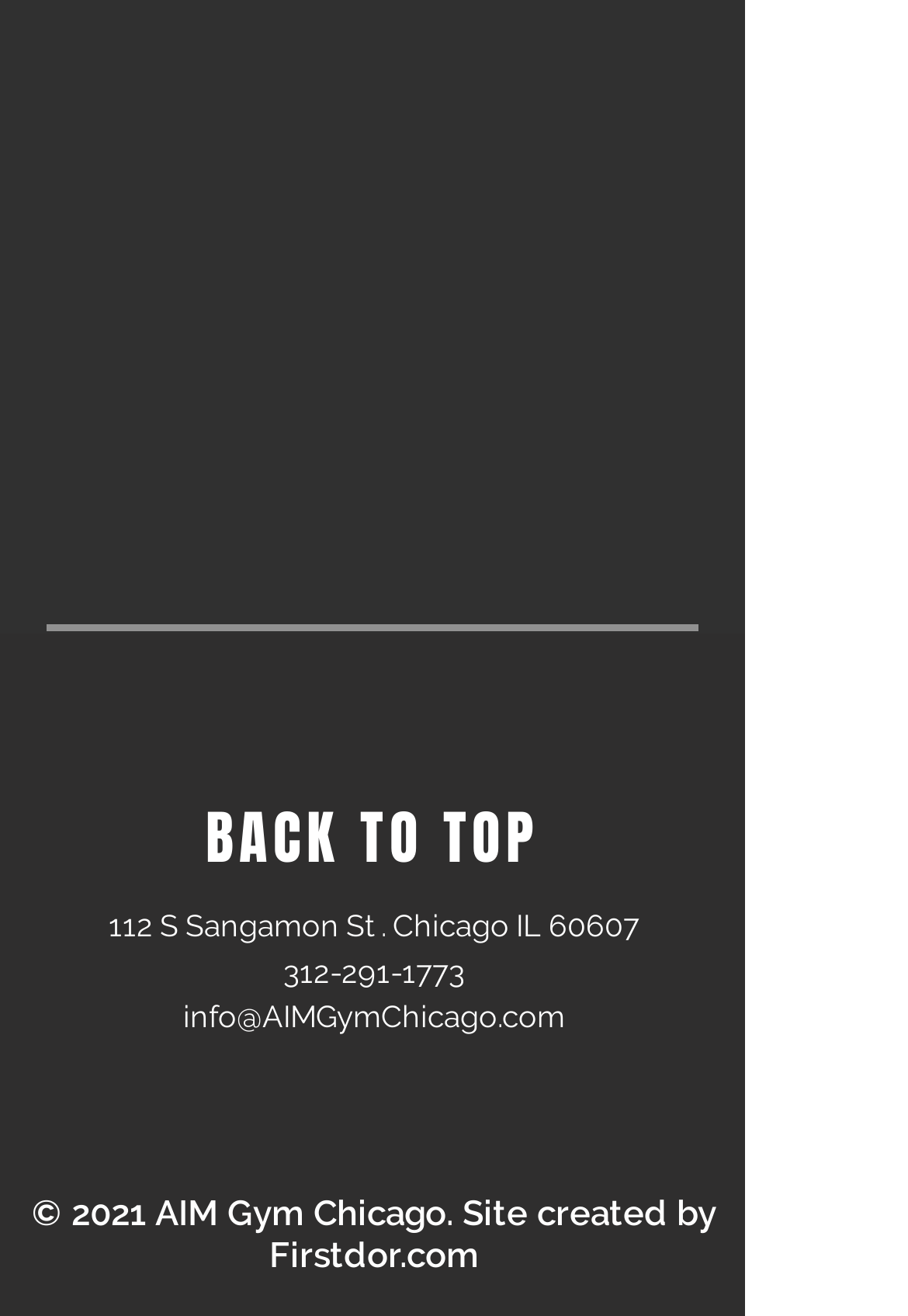Locate the bounding box of the UI element with the following description: "BACK TO TOP".

[0.226, 0.605, 0.594, 0.669]